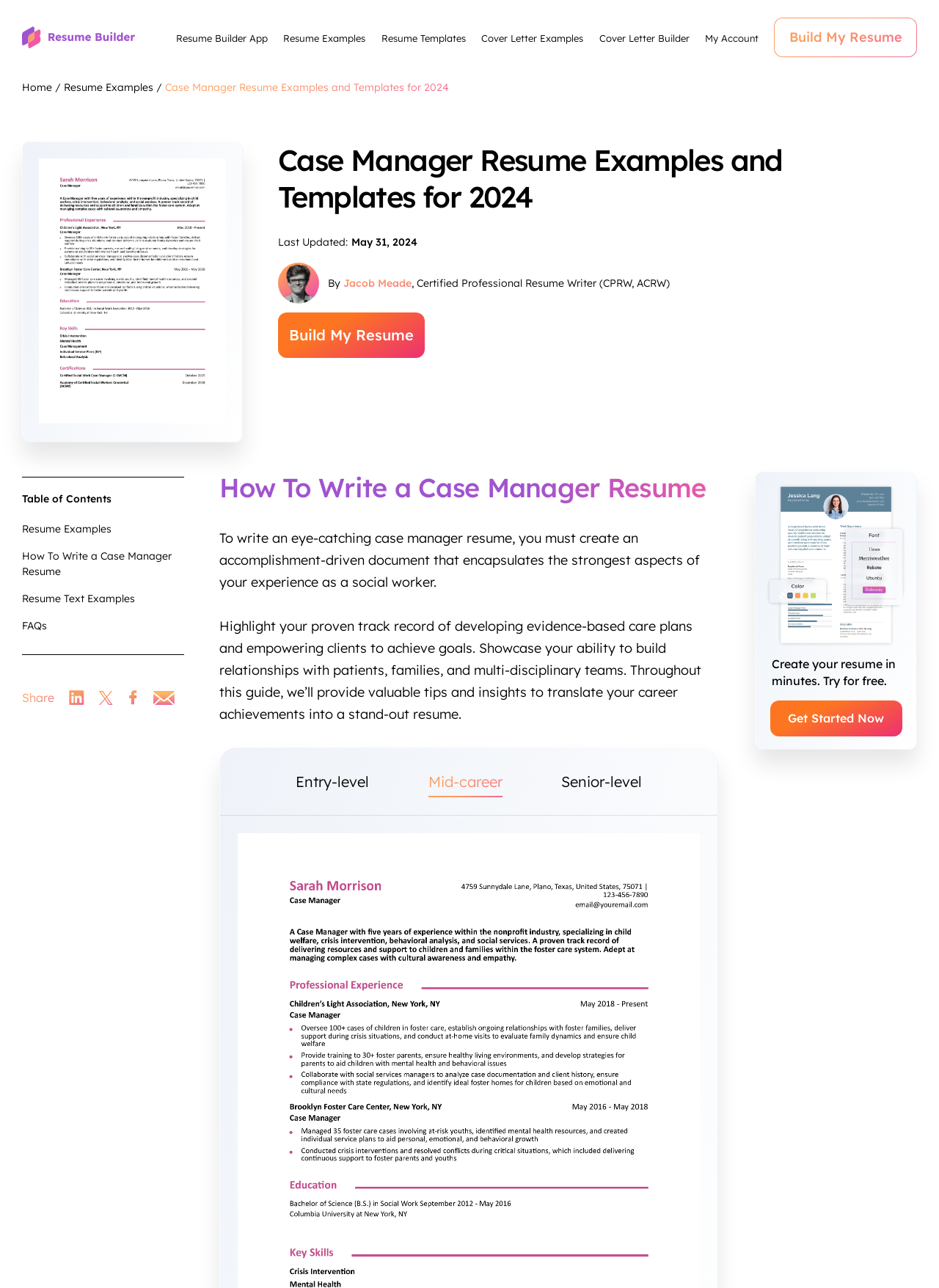Can you identify the bounding box coordinates of the clickable region needed to carry out this instruction: 'Get started with 'Resume Builder App''? The coordinates should be four float numbers within the range of 0 to 1, stated as [left, top, right, bottom].

[0.187, 0.024, 0.285, 0.035]